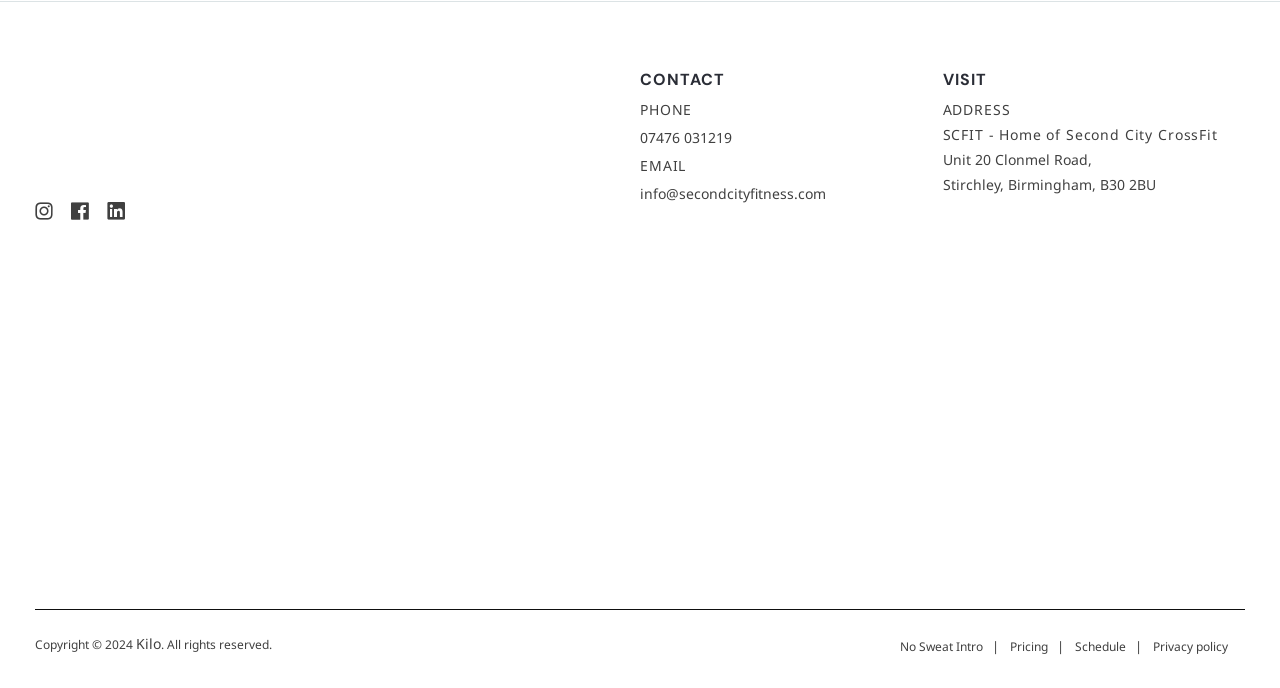Please specify the bounding box coordinates in the format (top-left x, top-left y, bottom-right x, bottom-right y), with all values as floating point numbers between 0 and 1. Identify the bounding box of the UI element described by: Privacy policy

[0.893, 0.921, 0.973, 0.957]